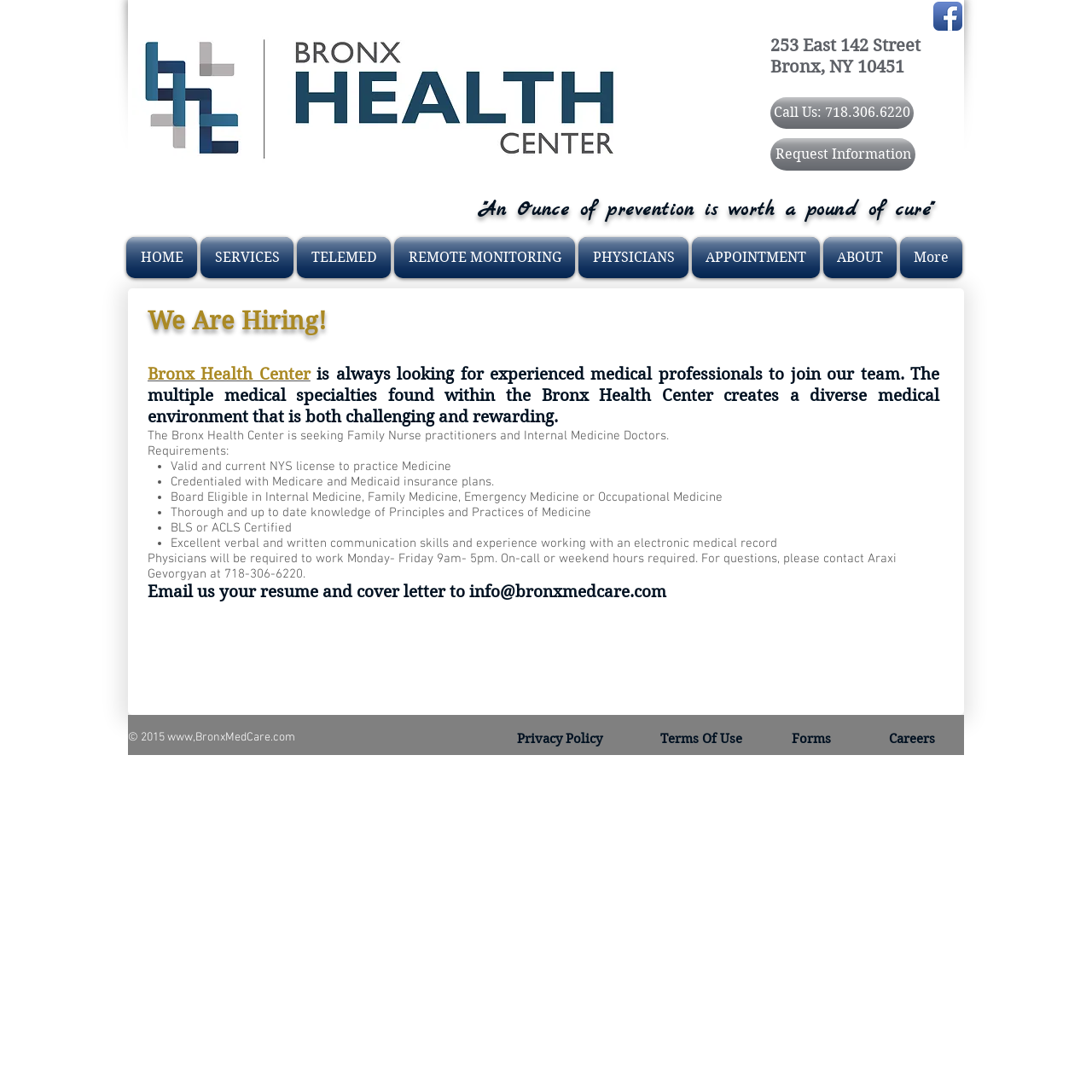Identify and generate the primary title of the webpage.

253 East 142 Street